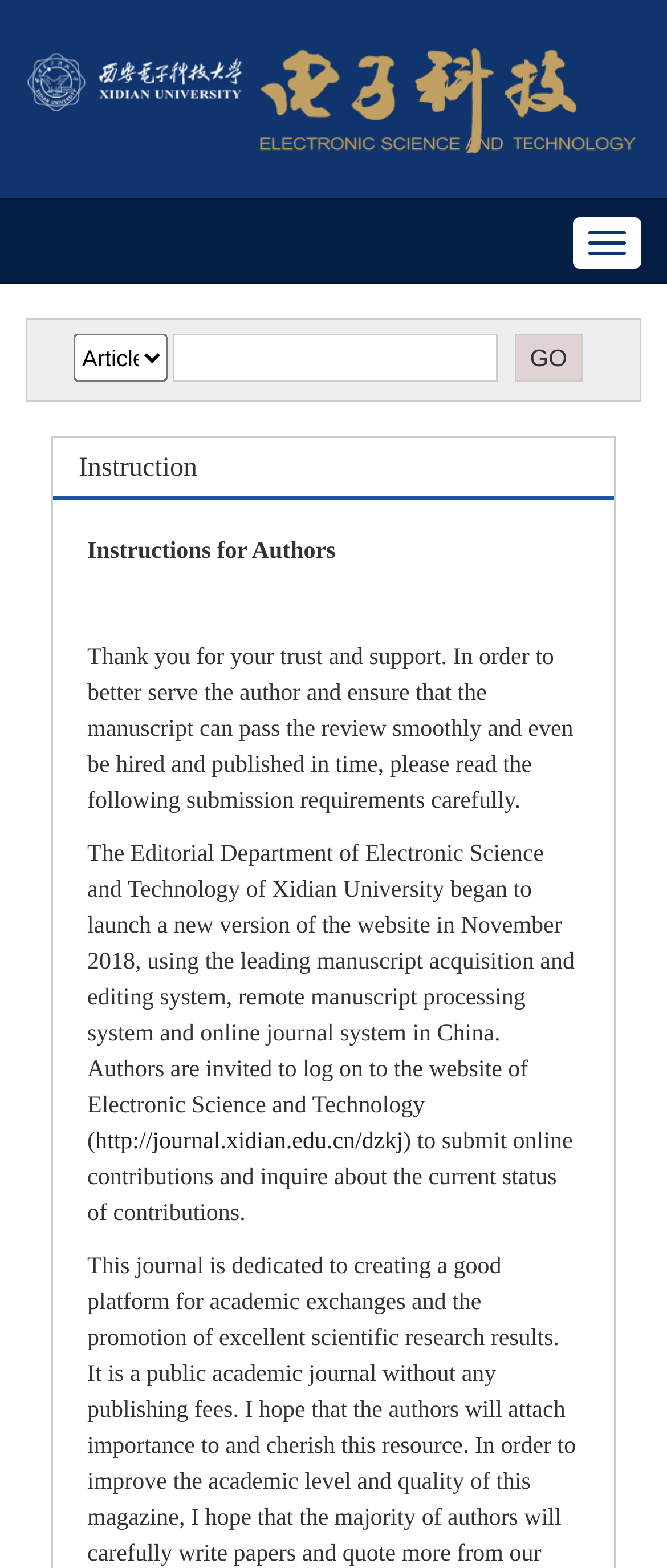Find the bounding box coordinates corresponding to the UI element with the description: "Toggle navigation". The coordinates should be formatted as [left, top, right, bottom], with values as floats between 0 and 1.

[0.859, 0.138, 0.962, 0.171]